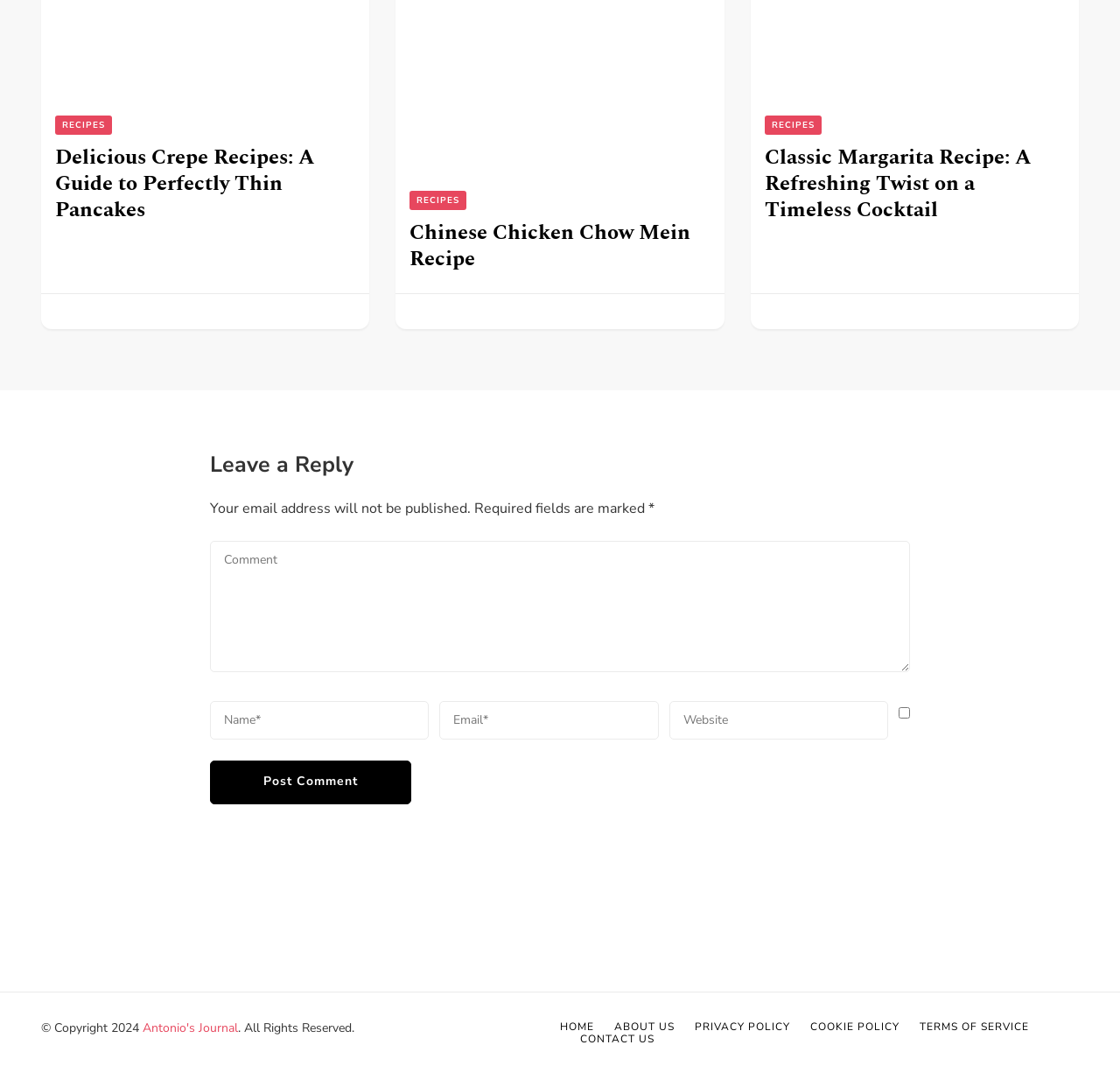Identify the bounding box coordinates of the element that should be clicked to fulfill this task: "Click on the 'Post Comment' button". The coordinates should be provided as four float numbers between 0 and 1, i.e., [left, top, right, bottom].

[0.188, 0.709, 0.367, 0.749]